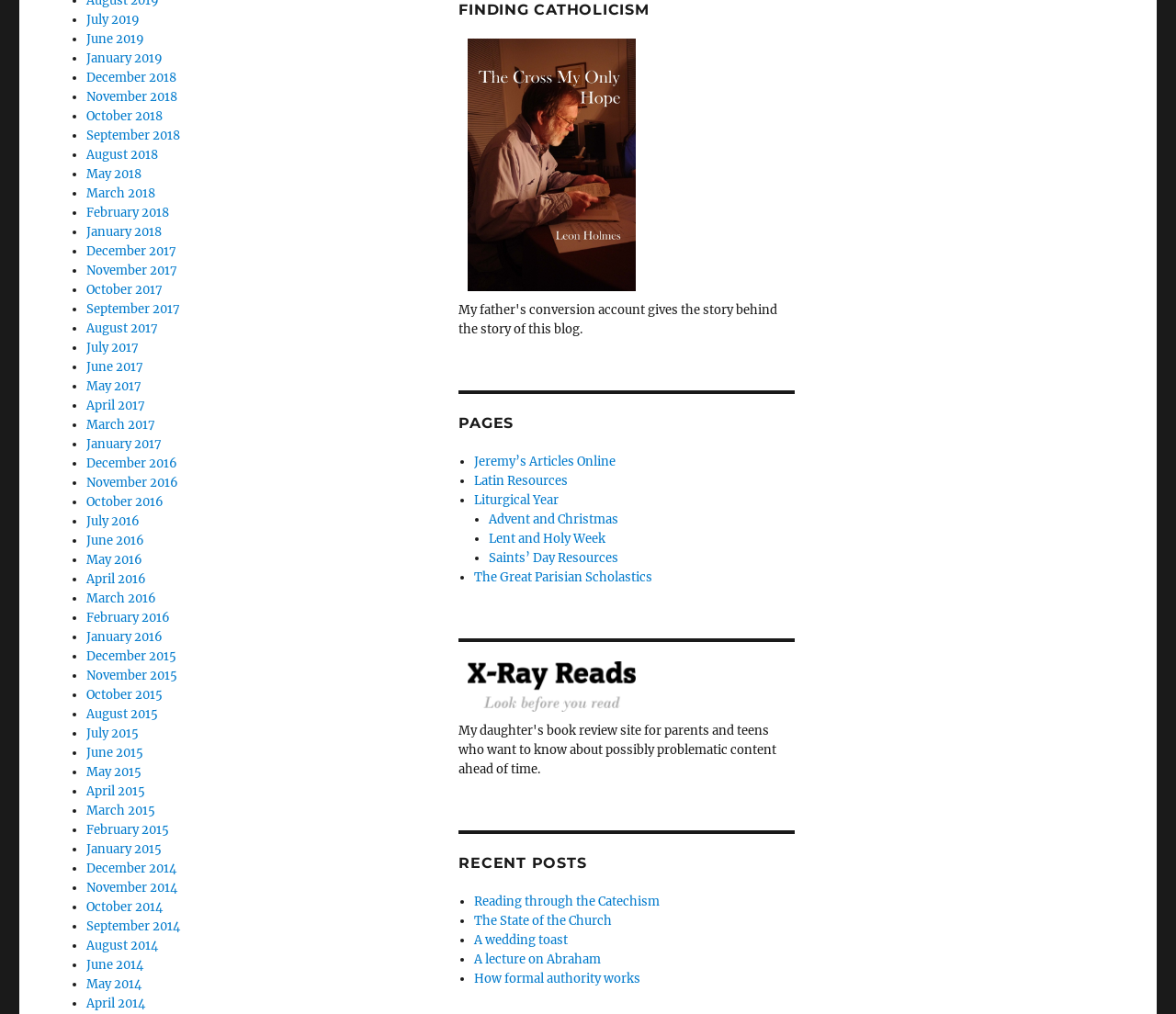Please determine the bounding box coordinates of the element to click in order to execute the following instruction: "Click July 2019". The coordinates should be four float numbers between 0 and 1, specified as [left, top, right, bottom].

[0.073, 0.011, 0.118, 0.027]